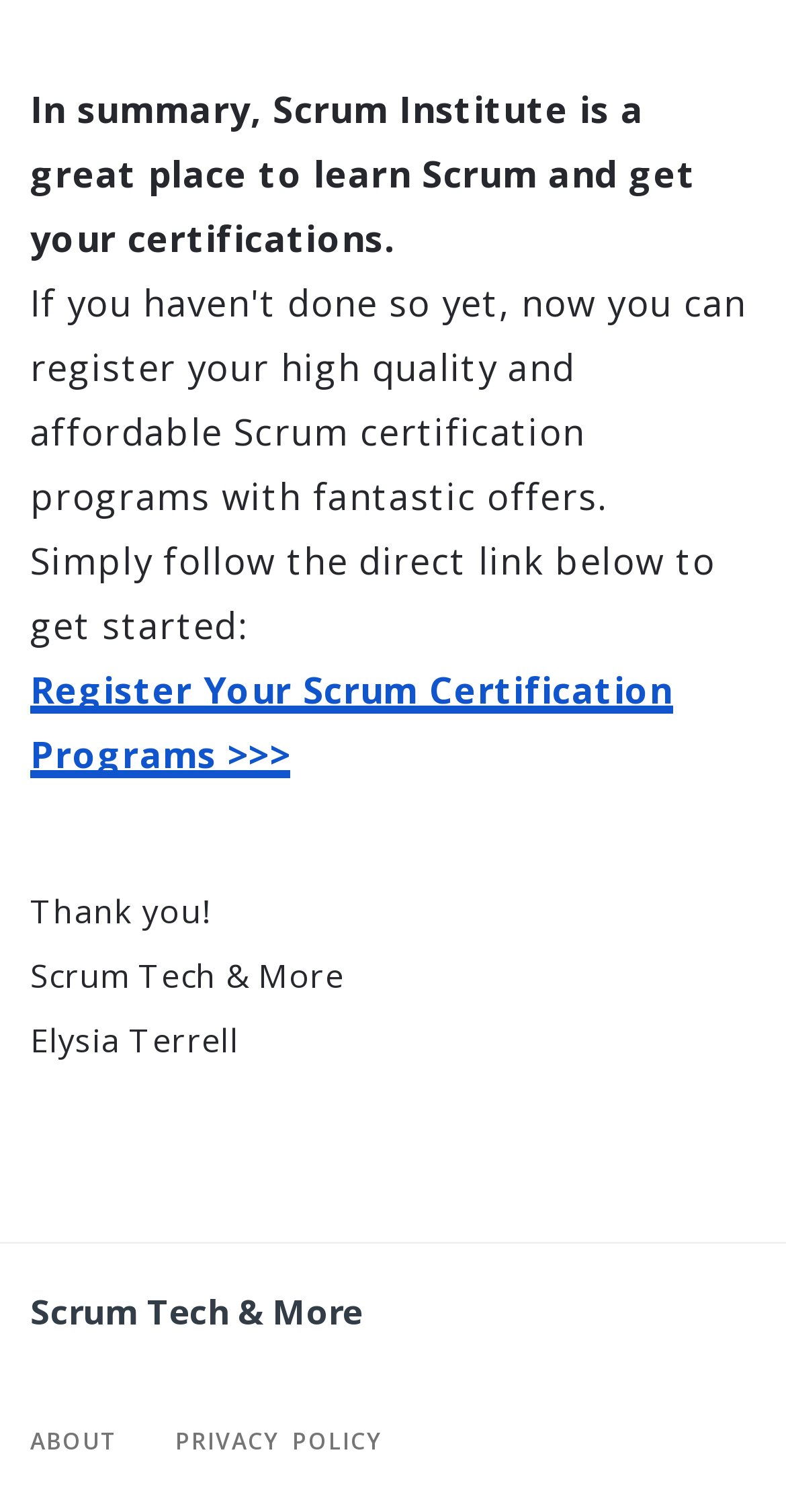Who is the author of the webpage?
Using the image, answer in one word or phrase.

Elysia Terrell